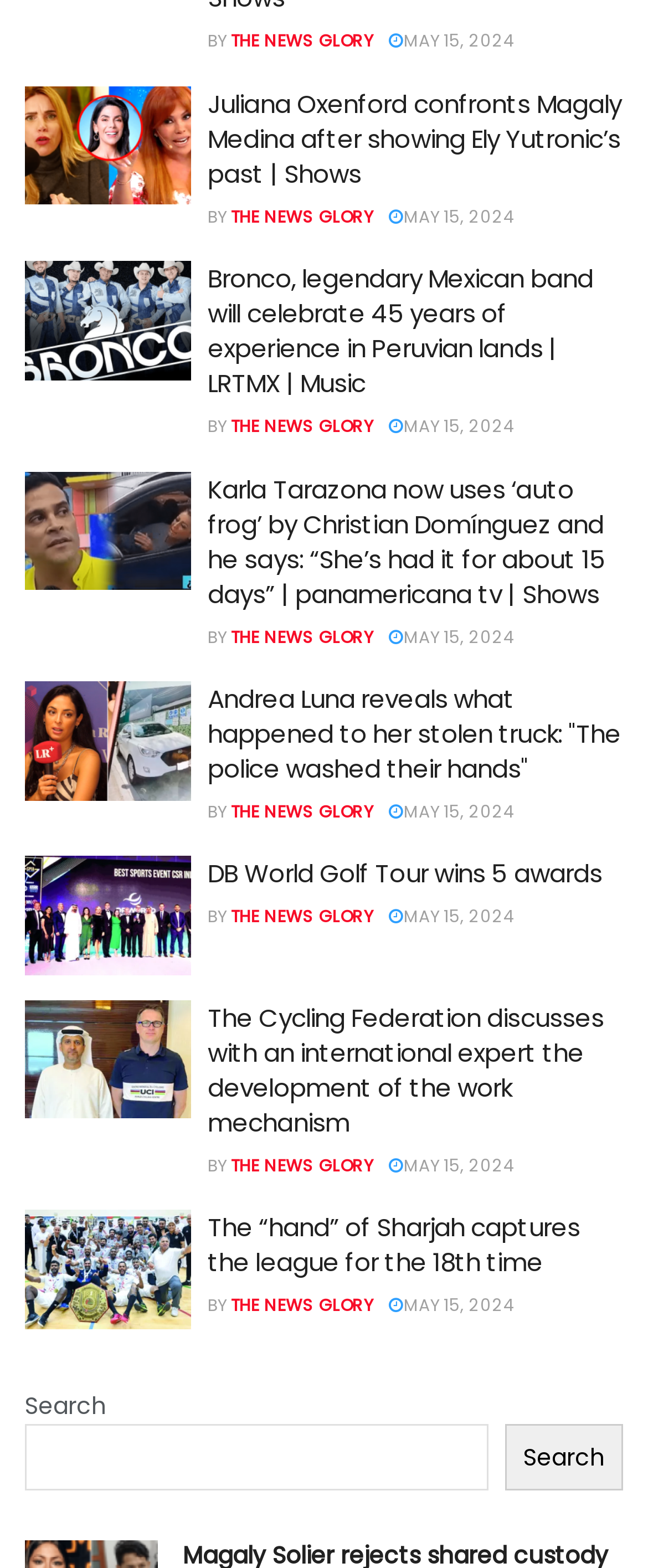Identify the bounding box coordinates for the UI element described as: "May 15, 2024".

[0.6, 0.825, 0.792, 0.841]